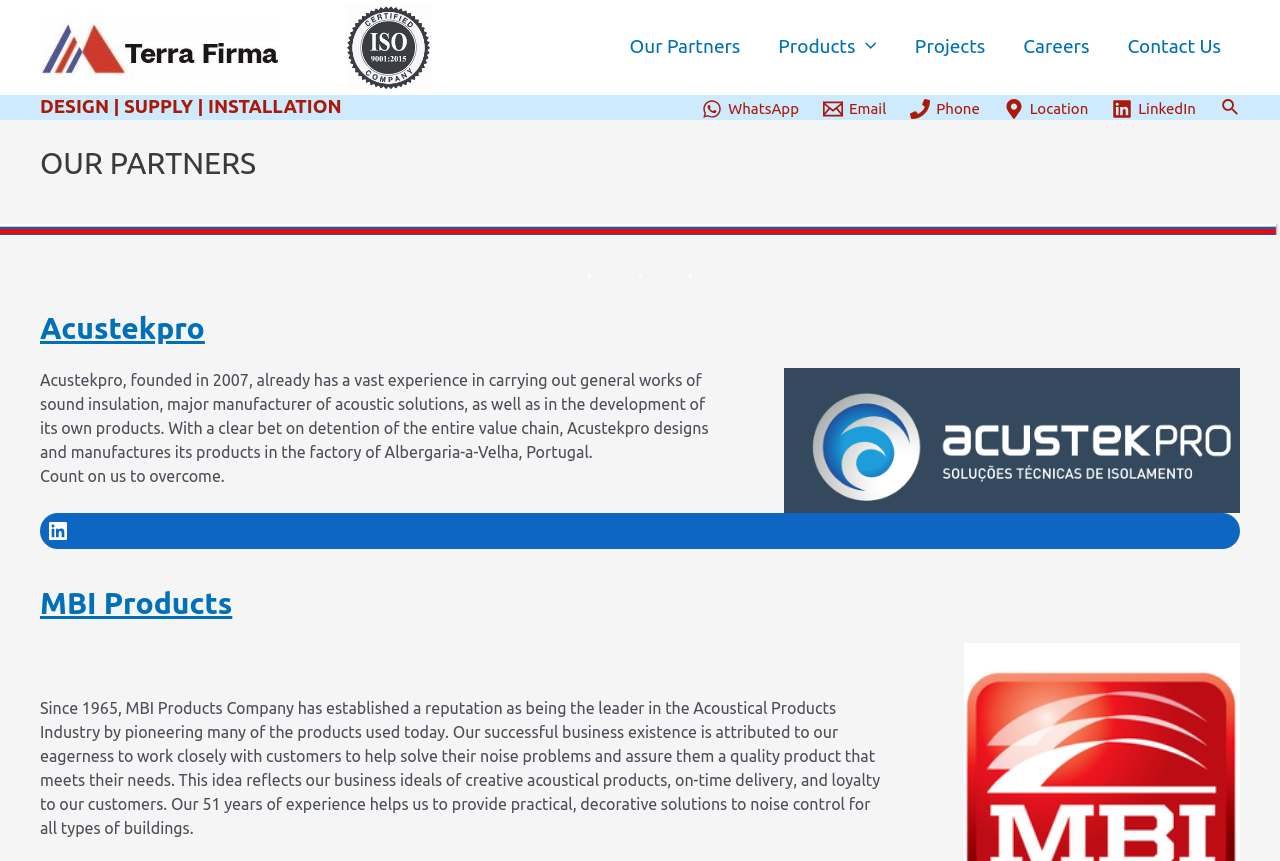What is the company name in the logo?
Look at the screenshot and give a one-word or phrase answer.

Terra Firma Trading L.L.C.